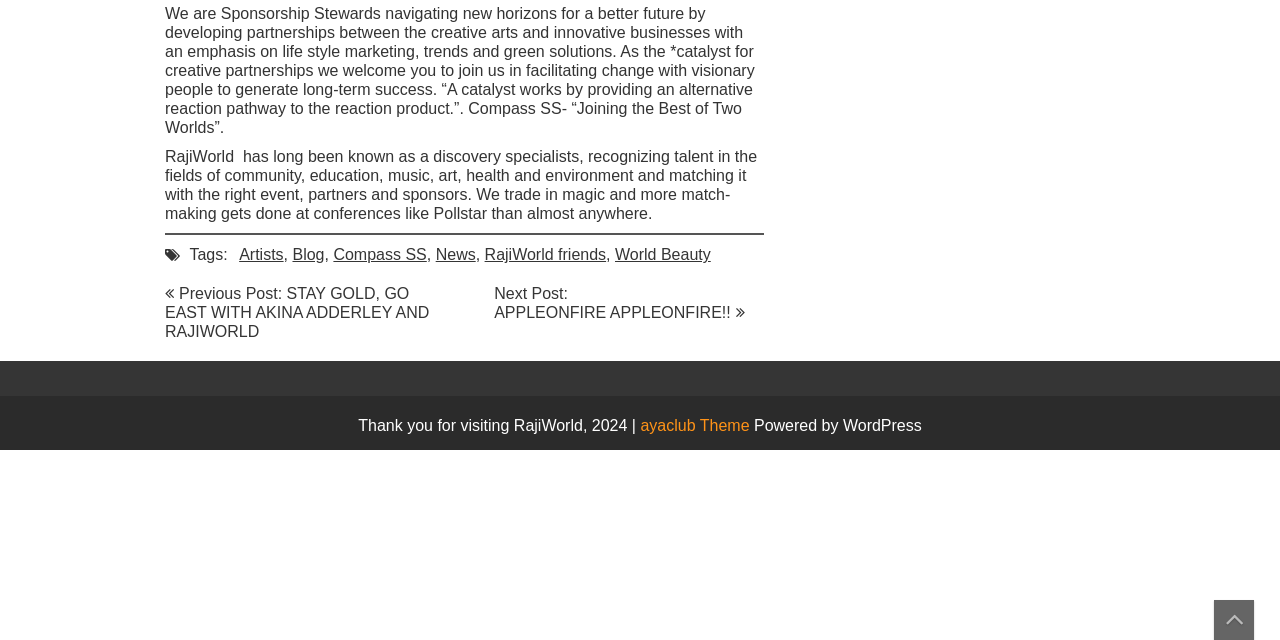Given the description "RajiWorld friends", determine the bounding box of the corresponding UI element.

[0.379, 0.384, 0.474, 0.413]